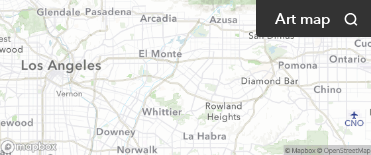Give a one-word or short phrase answer to the question: 
What is the context of the map in the image?

Aspects of Nude exhibition